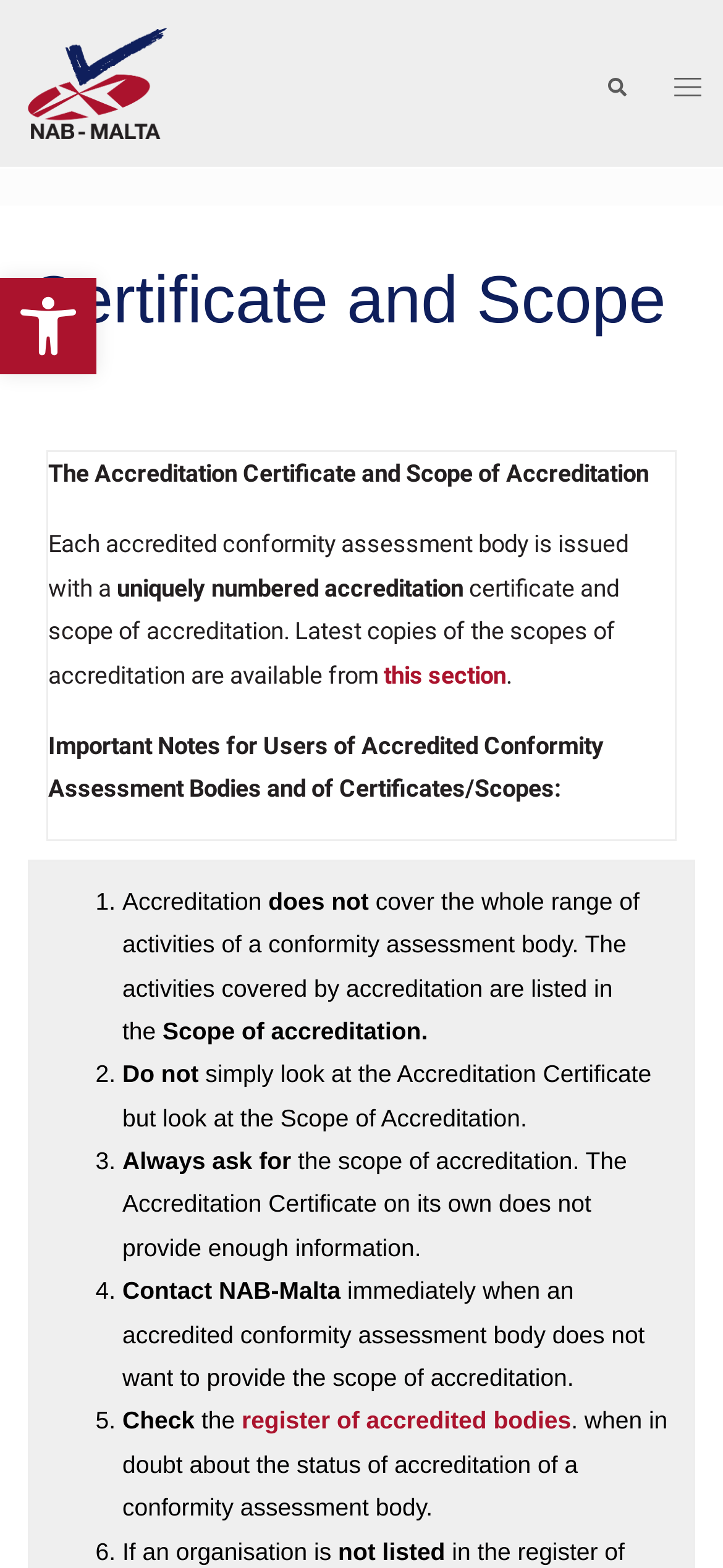Use one word or a short phrase to answer the question provided: 
How many important notes are listed for users of accredited bodies?

5